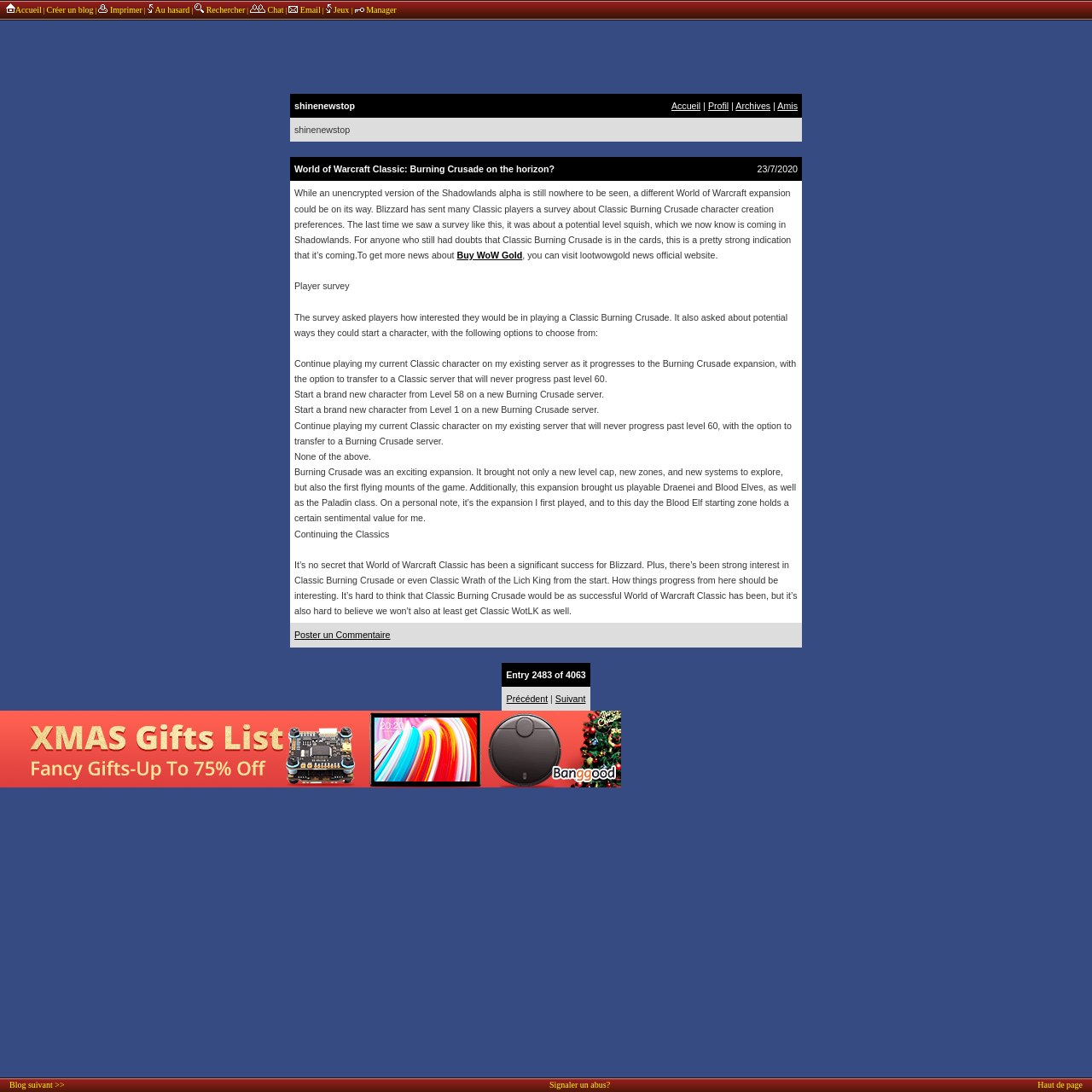How many entries are there in total?
Answer the question with a detailed and thorough explanation.

The total number of entries can be found at the bottom of the webpage, where it is written as 'Entry 2483 of 4063'.